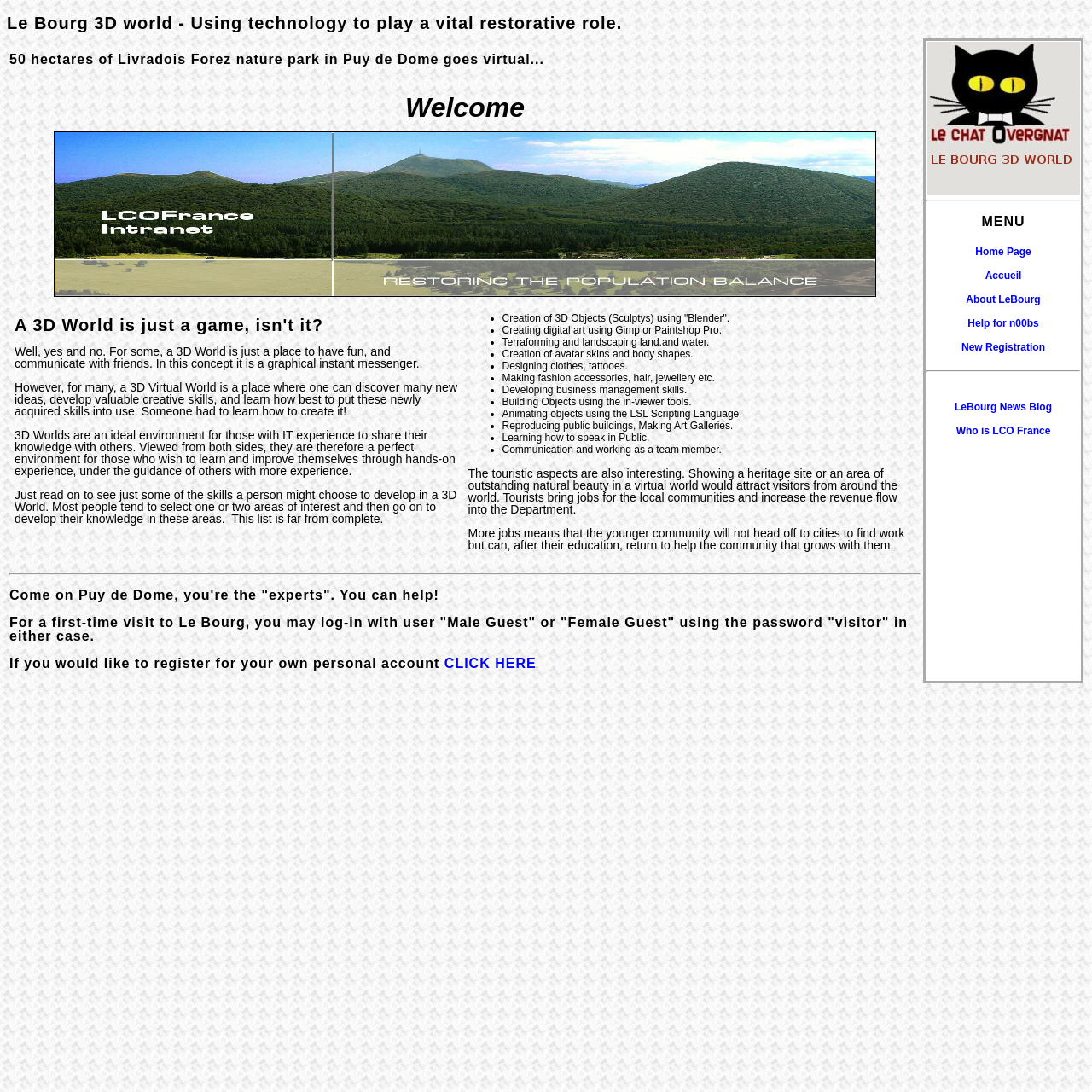Find the bounding box coordinates of the clickable element required to execute the following instruction: "Learn about who LCO France is". Provide the coordinates as four float numbers between 0 and 1, i.e., [left, top, right, bottom].

[0.876, 0.389, 0.962, 0.4]